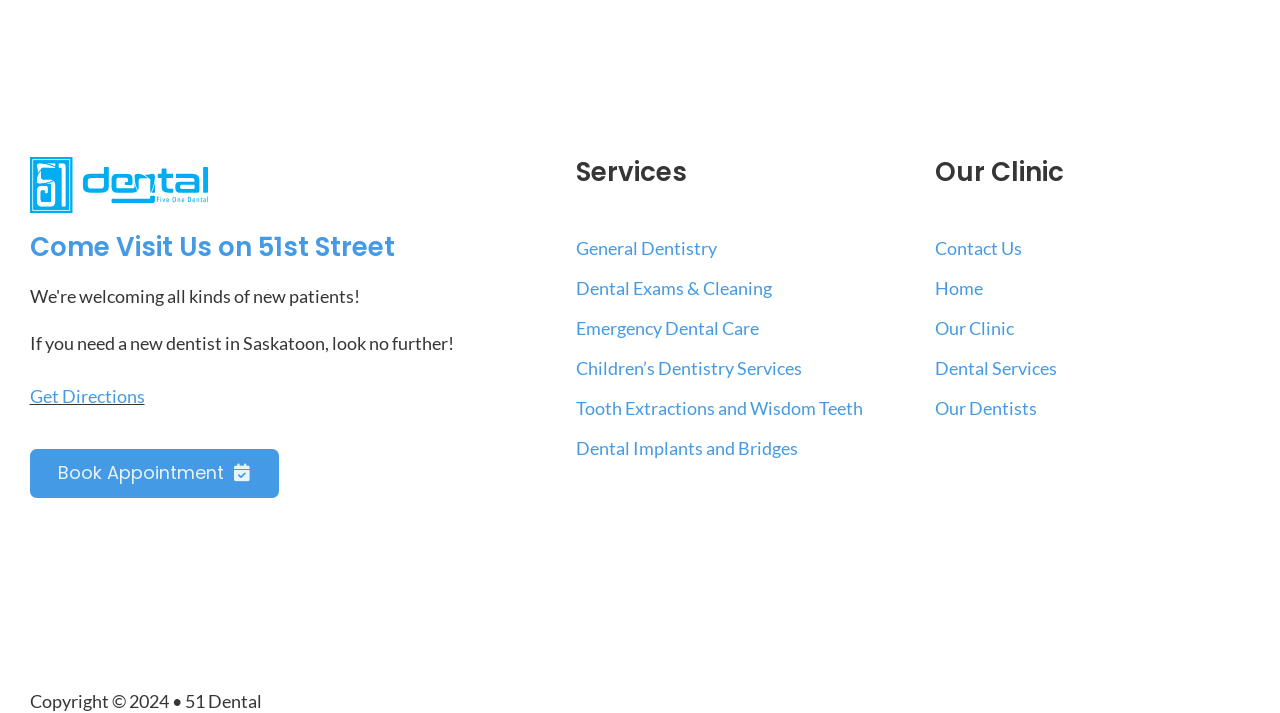How many navigation links are in the footer? Using the information from the screenshot, answer with a single word or phrase.

8